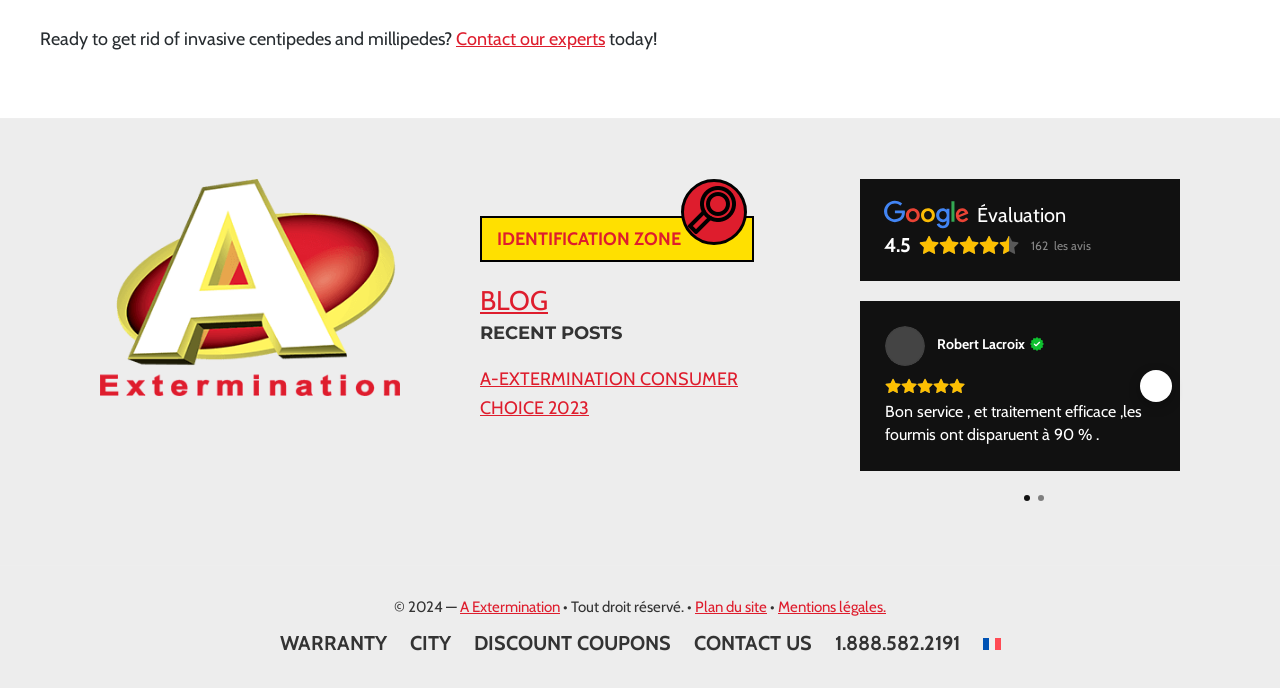Please find the bounding box coordinates of the element that you should click to achieve the following instruction: "Go to IDENTIFICATION ZONE". The coordinates should be presented as four float numbers between 0 and 1: [left, top, right, bottom].

[0.375, 0.314, 0.589, 0.381]